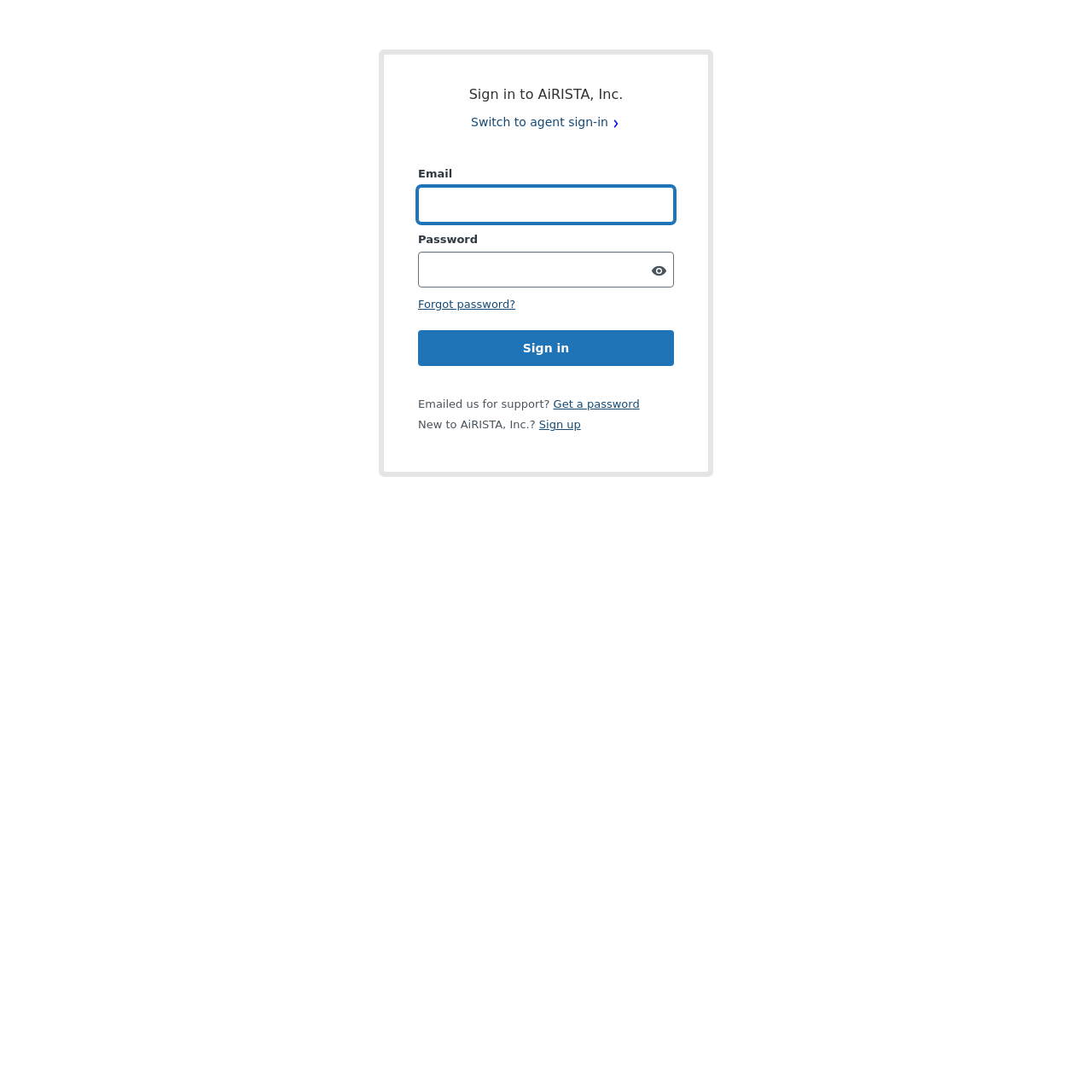What can I do if I forgot my password?
Give a one-word or short phrase answer based on the image.

Click 'Forgot password?'